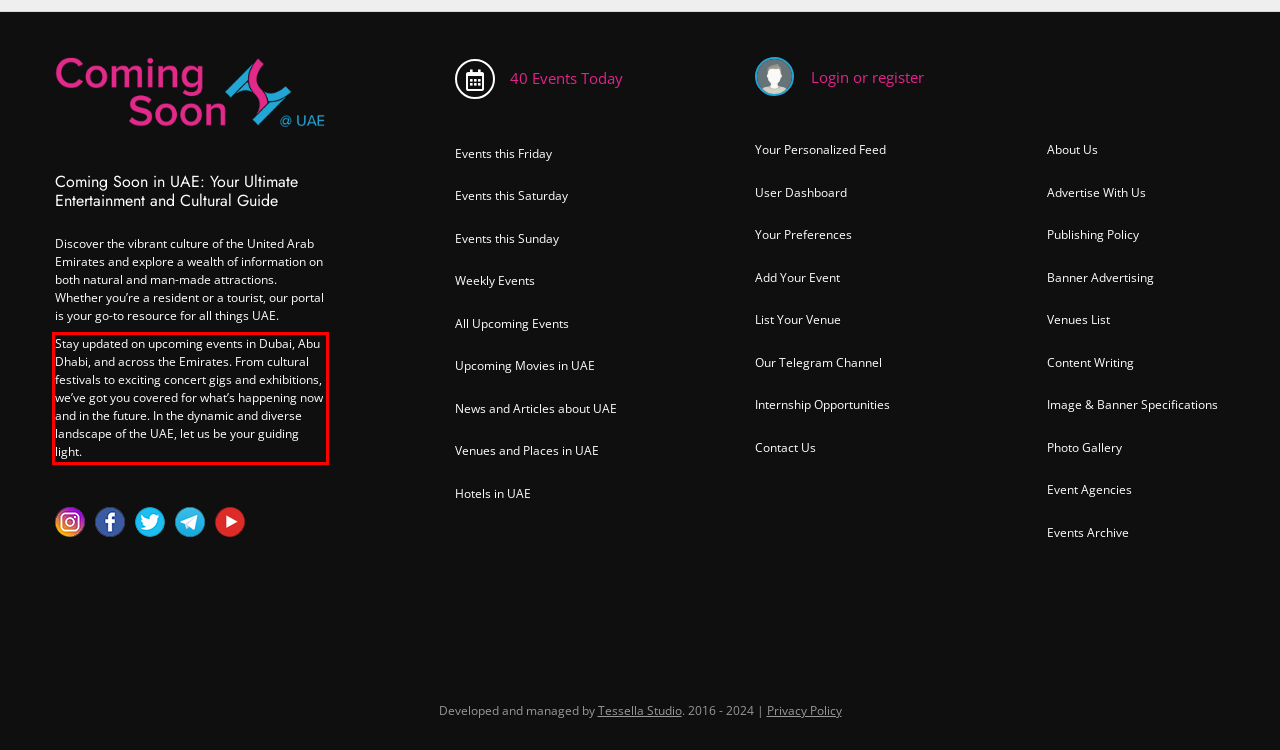Within the screenshot of a webpage, identify the red bounding box and perform OCR to capture the text content it contains.

Stay updated on upcoming events in Dubai, Abu Dhabi, and across the Emirates. From cultural festivals to exciting concert gigs and exhibitions, we’ve got you covered for what’s happening now and in the future. In the dynamic and diverse landscape of the UAE, let us be your guiding light.